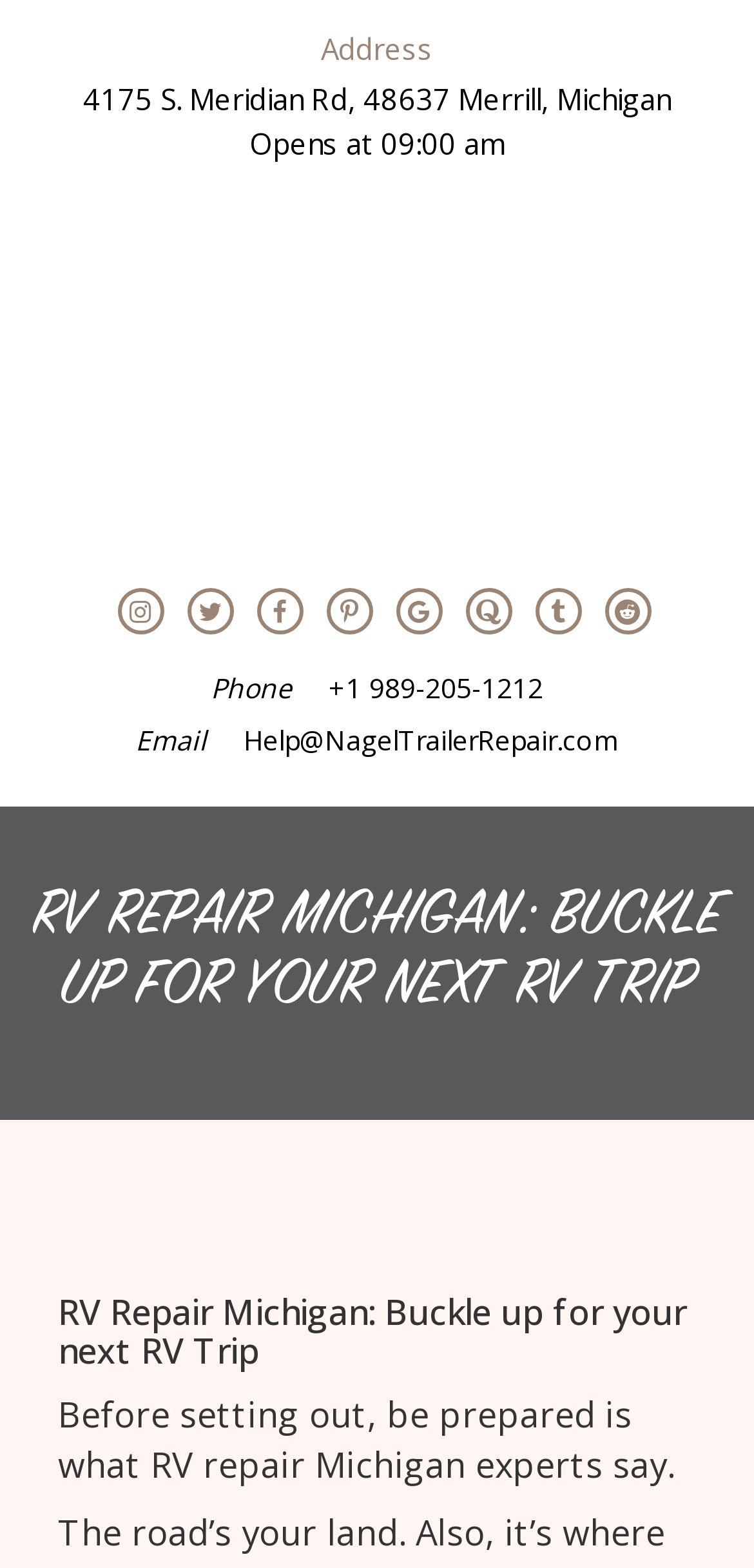Provide an in-depth description of the elements and layout of the webpage.

This webpage is about RV repair services in Michigan, specifically Nagel RV Trailer Repair. At the top, there is a logo of Nagel Trailer Repair, accompanied by a heading that reads "Address" and provides the physical address of the repair shop, along with its operating hours. 

Below the address, there are several social media links, represented by icons, aligned horizontally. 

On the left side, there is a section with contact information, including a "Phone" label, a call icon, and a phone number. Below that, there is an "Email" label, a mail icon, and an email address. 

The main content of the webpage is divided into two sections. The first section has a large heading that reads "RV REPAIR MICHIGAN: BUCKLE UP FOR YOUR NEXT RV TRIP" and is followed by a subheading that repeats the same text. 

The second section has a paragraph of text that provides a message from RV repair Michigan experts, advising readers to be prepared before setting out on their next RV trip.